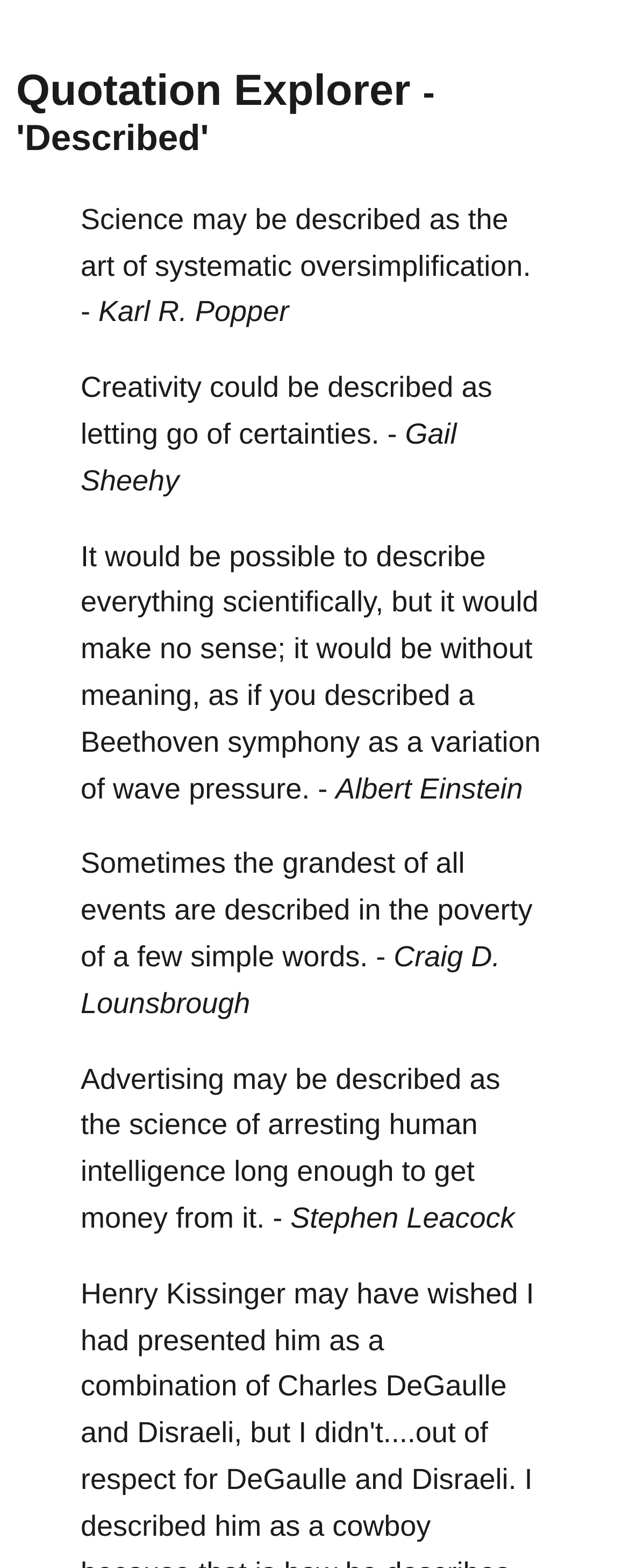Please specify the bounding box coordinates of the area that should be clicked to accomplish the following instruction: "Read the quote by Karl R. Popper". The coordinates should consist of four float numbers between 0 and 1, i.e., [left, top, right, bottom].

[0.156, 0.189, 0.459, 0.209]